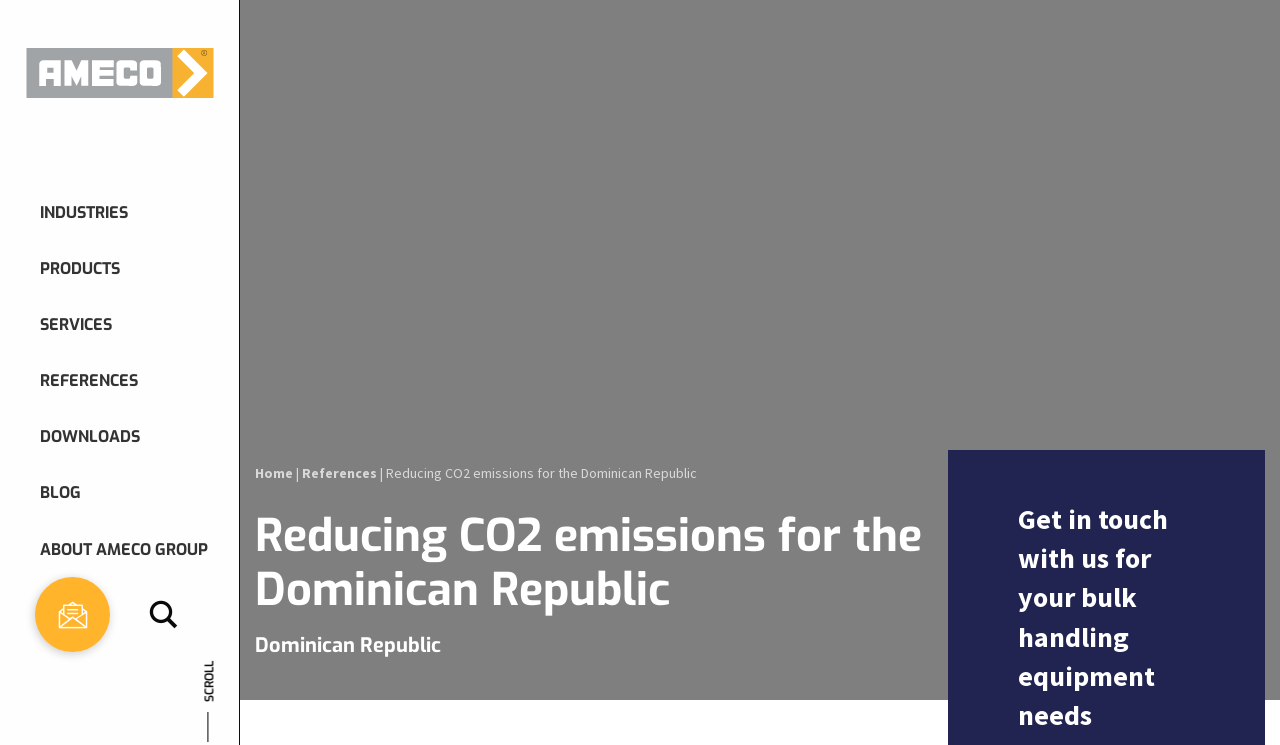Please identify the bounding box coordinates of the clickable area that will allow you to execute the instruction: "Go to AMECO Group Stackers, Reclaimers, Blending Systems and Shiploaders".

[0.015, 0.043, 0.171, 0.15]